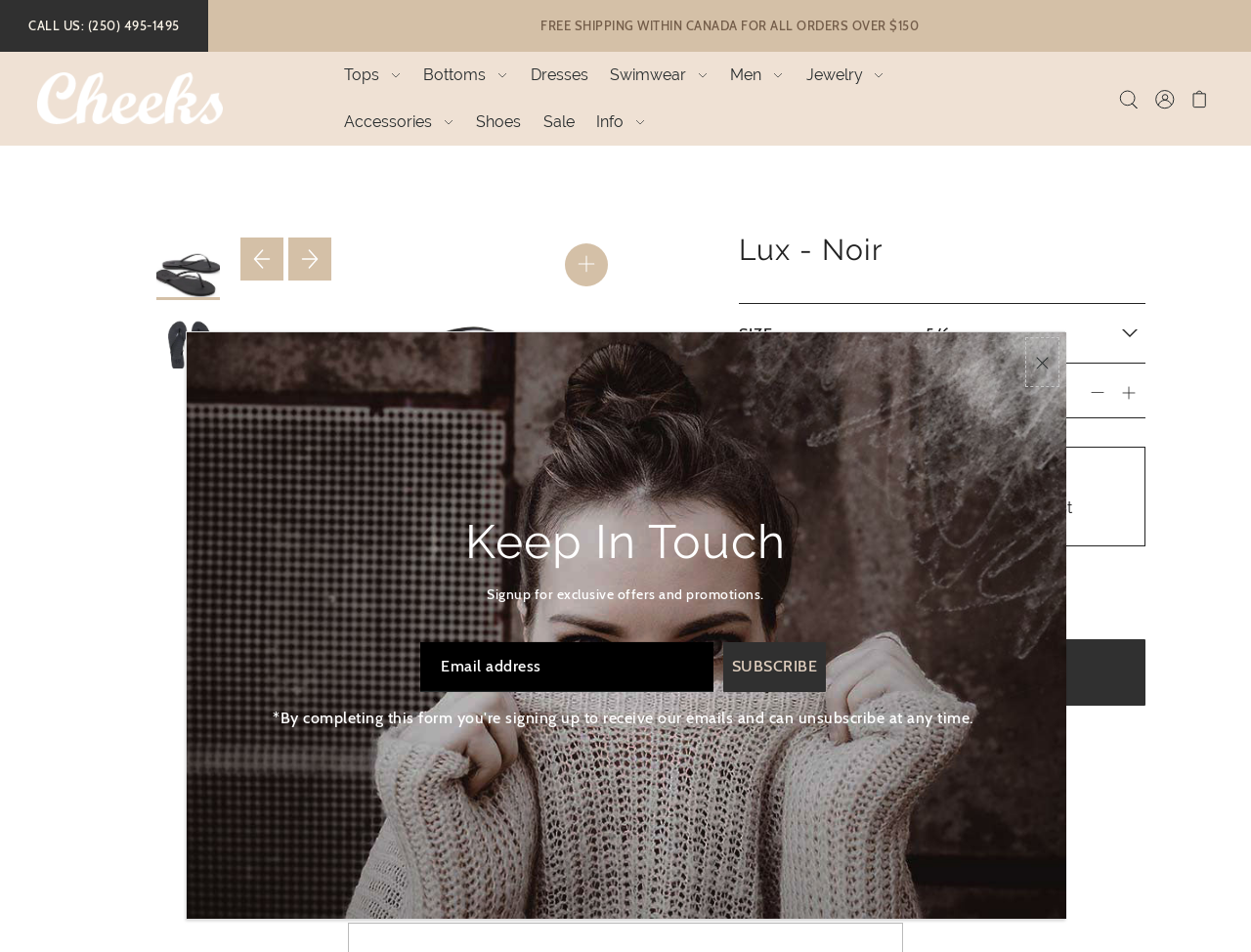Please extract the title of the webpage.

Lux - Noir